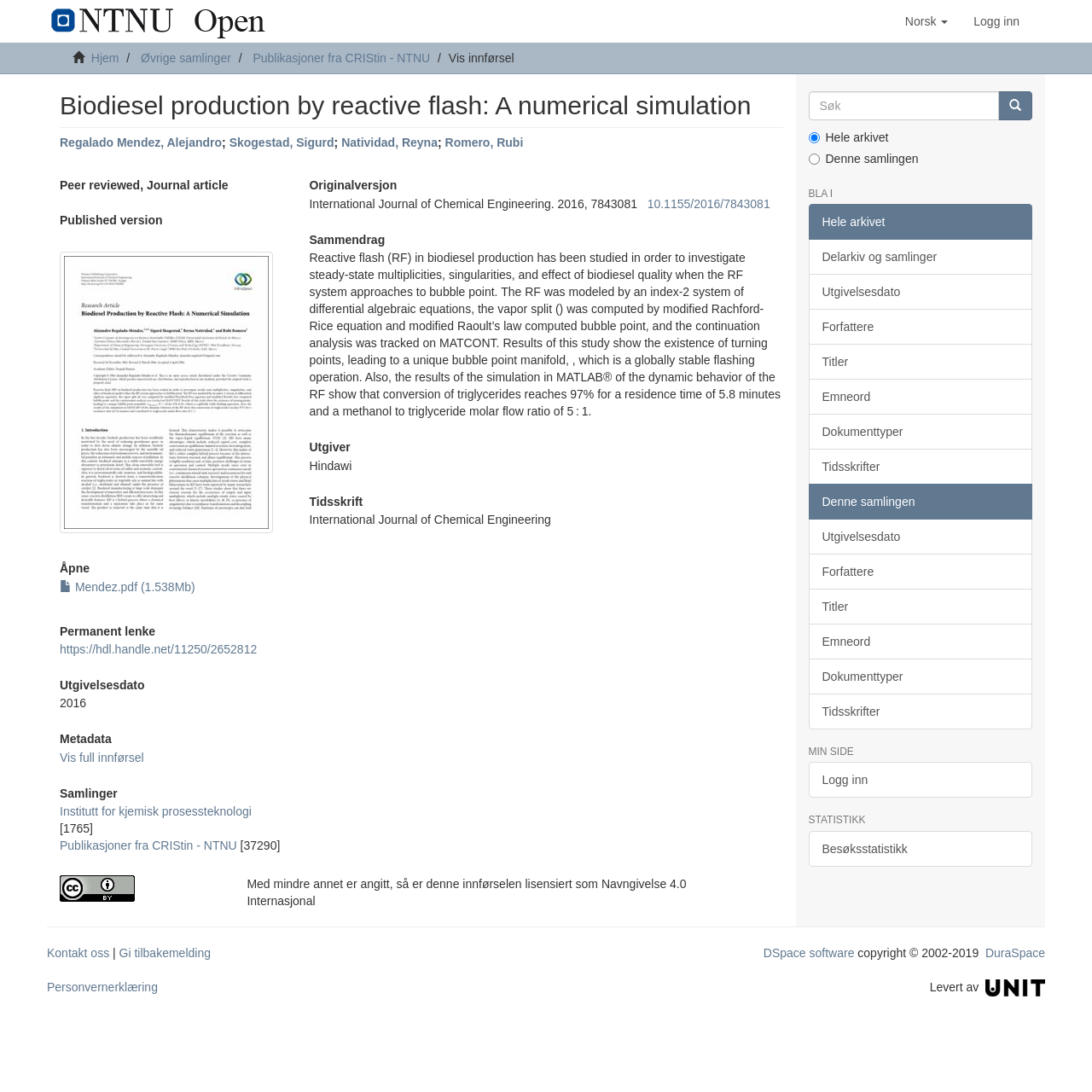What is the file size of the PDF?
Kindly answer the question with as much detail as you can.

I found the answer by looking at the section that lists the download link for the PDF. The file size is listed as '1.538Mb'.